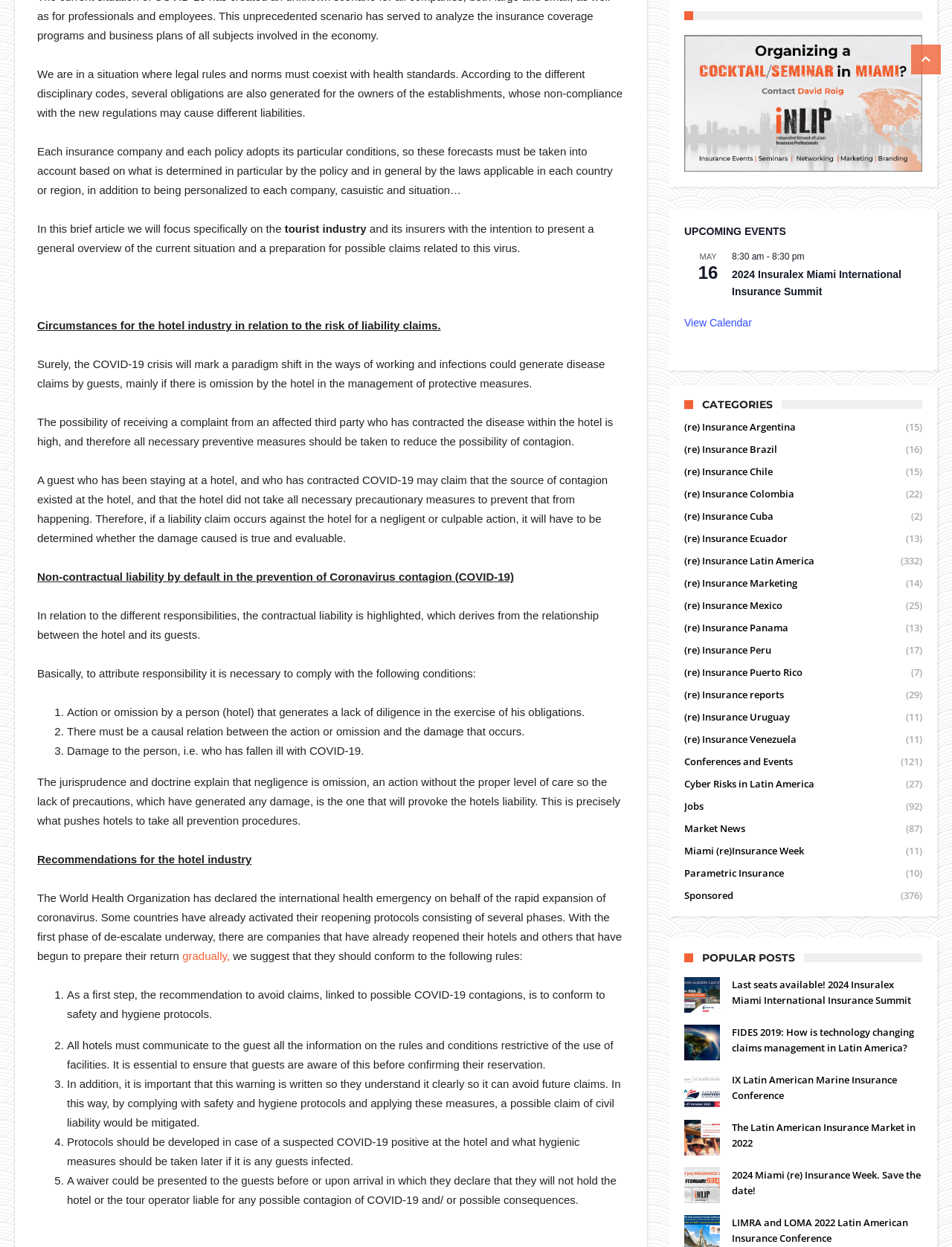Find the bounding box coordinates of the clickable area that will achieve the following instruction: "View the 2024 Insuralex Miami International Insurance Summit event".

[0.769, 0.213, 0.969, 0.24]